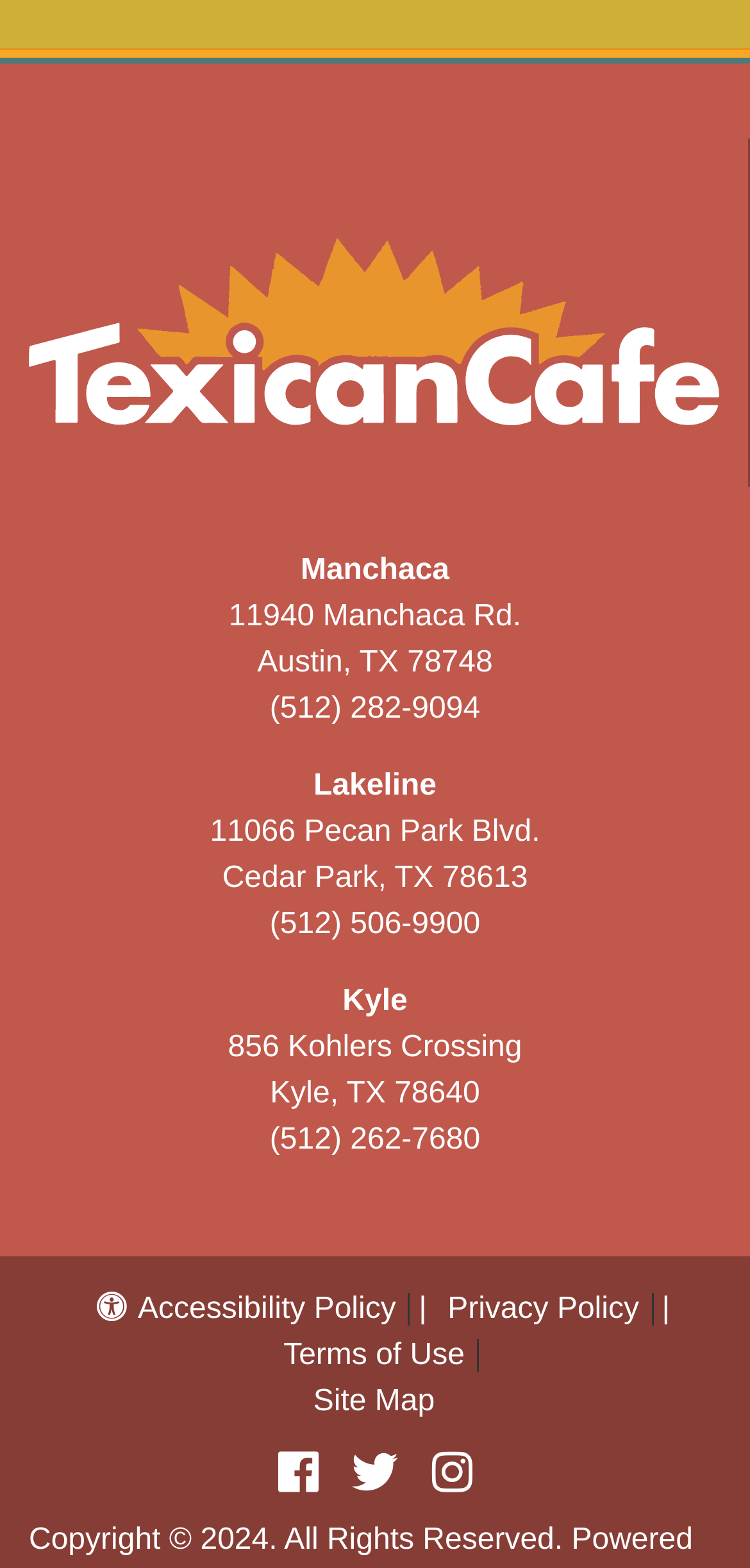Locate the bounding box coordinates of the element you need to click to accomplish the task described by this instruction: "Go to the Kyle location page".

[0.457, 0.628, 0.543, 0.649]